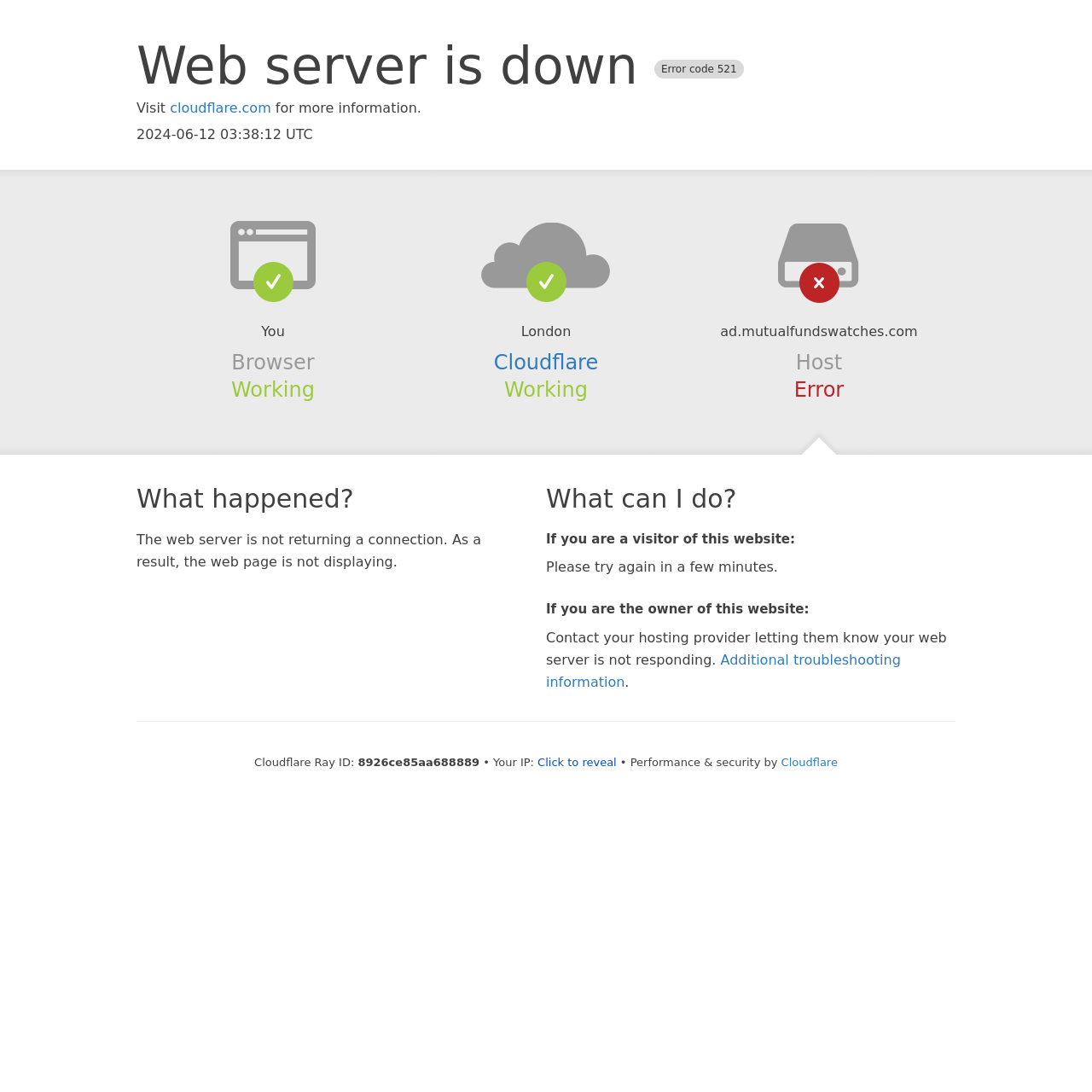Create a detailed summary of all the visual and textual information on the webpage.

This webpage appears to be an error page, indicating that the web server is down with an error code of 521. At the top of the page, there is a heading that displays the error message "Web server is down Error code 521". Below this heading, there is a link to "cloudflare.com" with a brief description "Visit for more information".

On the left side of the page, there are several sections with headings, including "Browser", "Cloudflare", and "Host". Each section contains some brief information about the status of the corresponding component, with "Working" or "Error" indicators.

In the middle of the page, there are two main sections with headings "What happened?" and "What can I do?". The "What happened?" section explains that the web server is not returning a connection, resulting in the webpage not displaying. The "What can I do?" section provides guidance for visitors and website owners, with instructions to try again in a few minutes or contact the hosting provider.

At the bottom of the page, there is some technical information, including a "Cloudflare Ray ID" and an IP address, with a button to reveal the IP address. There is also a link to "Additional troubleshooting information" and a credit to "Cloudflare" for performance and security.